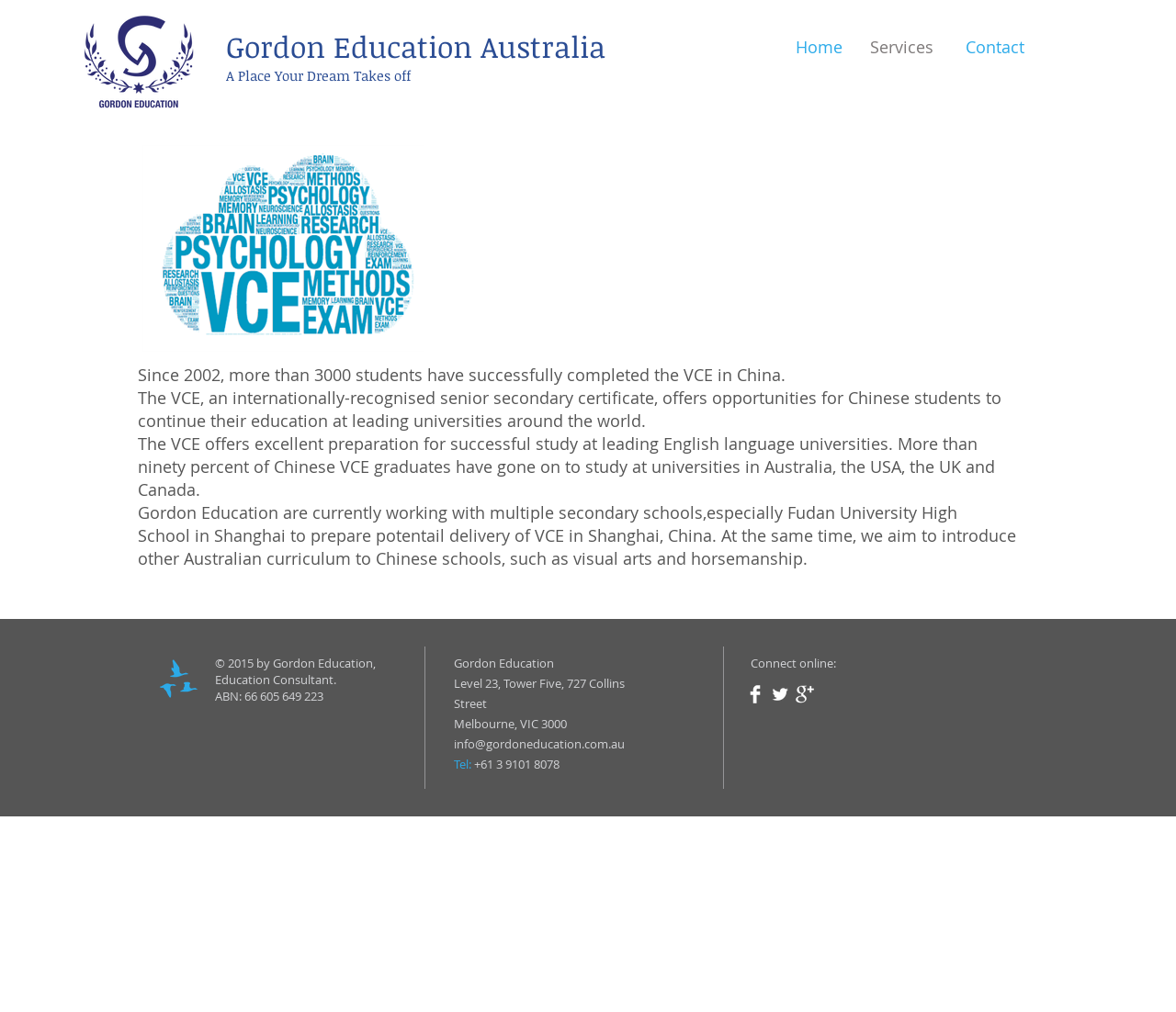How many social media links are there?
Refer to the image and give a detailed response to the question.

I found the answer by counting the number of link elements in the Social Bar list, which are located at the bottom of the webpage. There are three links to Facebook, Twitter, and Google+.